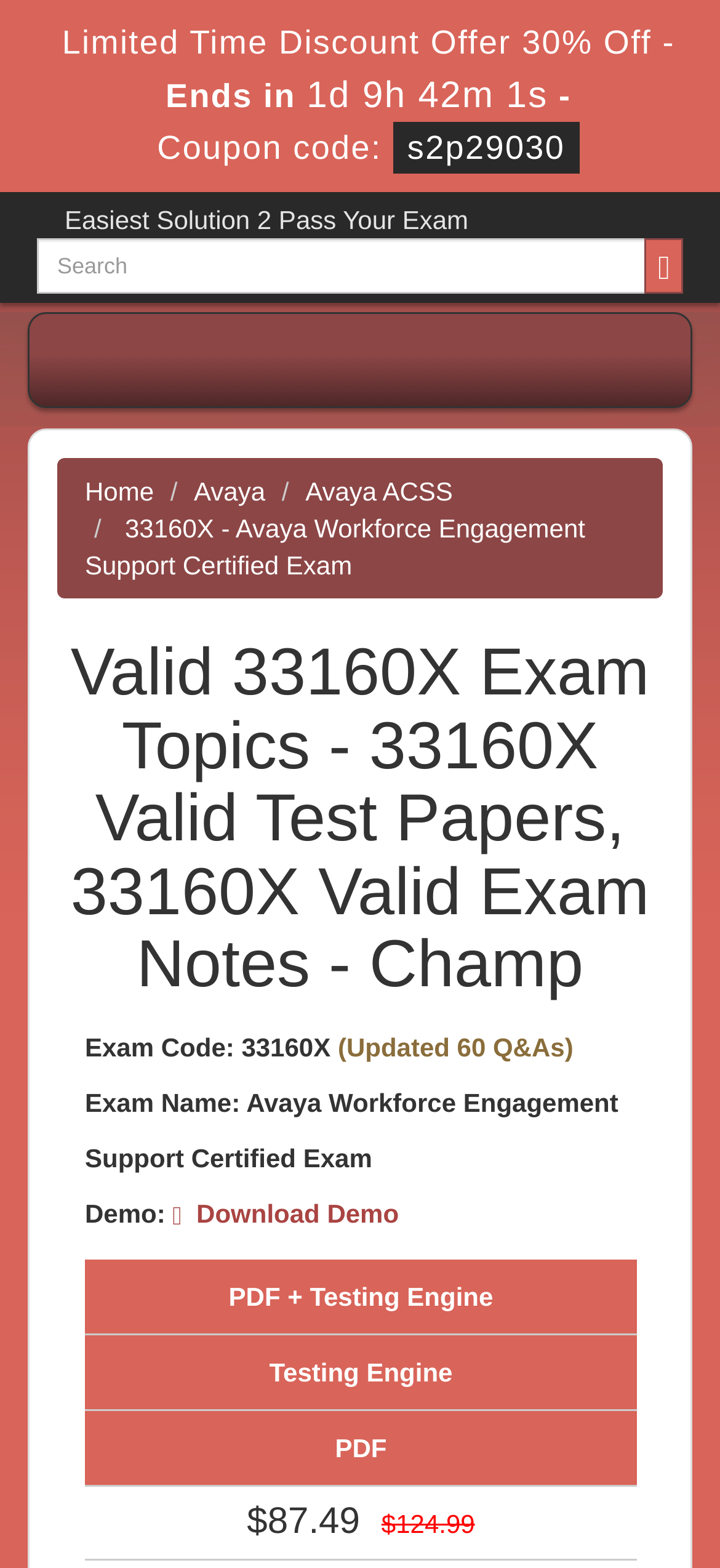What is the discount percentage?
Answer the question with as much detail as you can, using the image as a reference.

The discount percentage can be found in the limited time discount offer heading at the top of the webpage, which states 'Limited Time Discount Offer 30% Off - Ends in 1d 9h 42m 1s - Coupon code: s2p29030'.